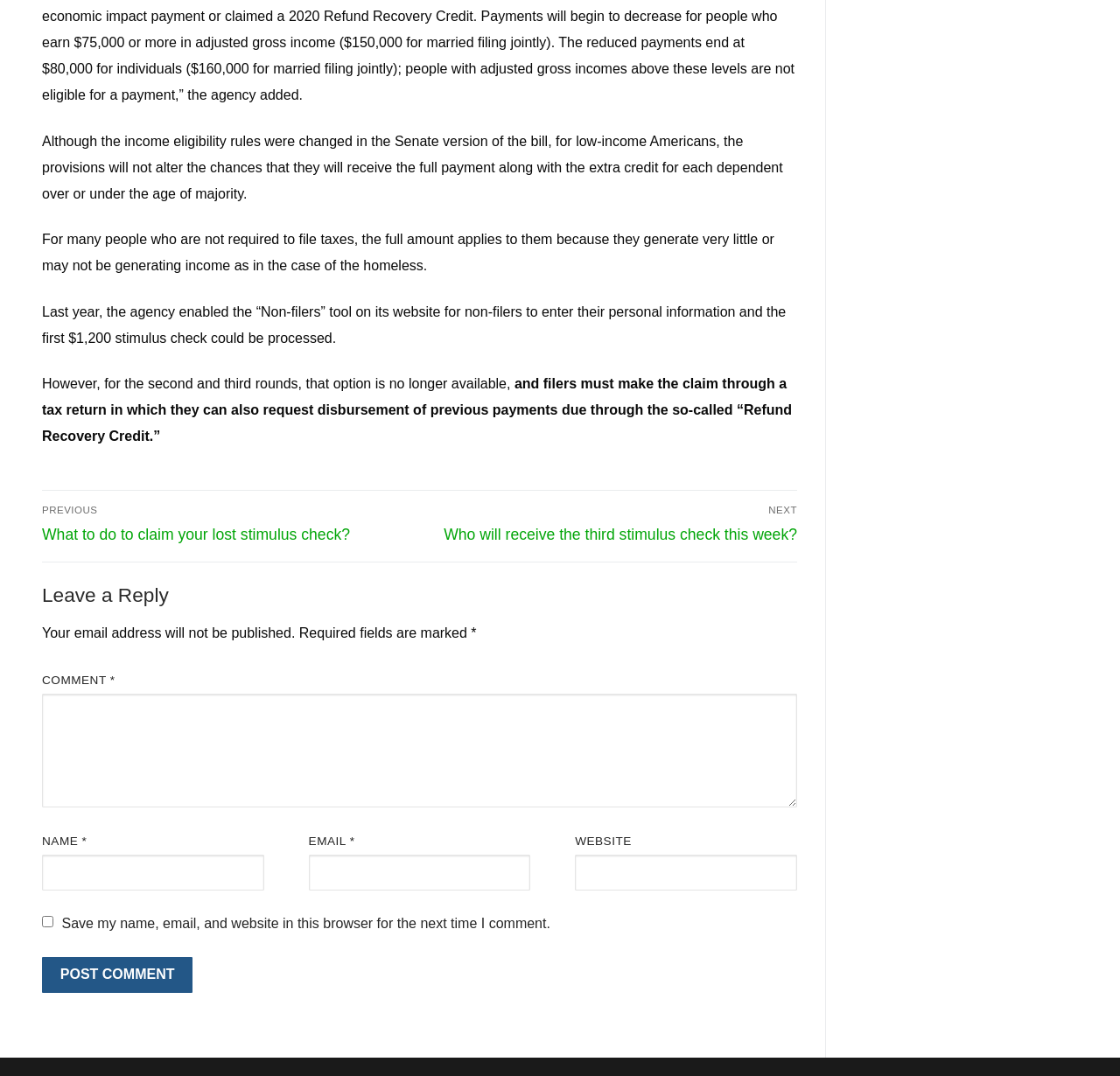Locate the UI element described by Alytes obstetricans in the provided webpage screenshot. Return the bounding box coordinates in the format (top-left x, top-left y, bottom-right x, bottom-right y), ensuring all values are between 0 and 1.

None